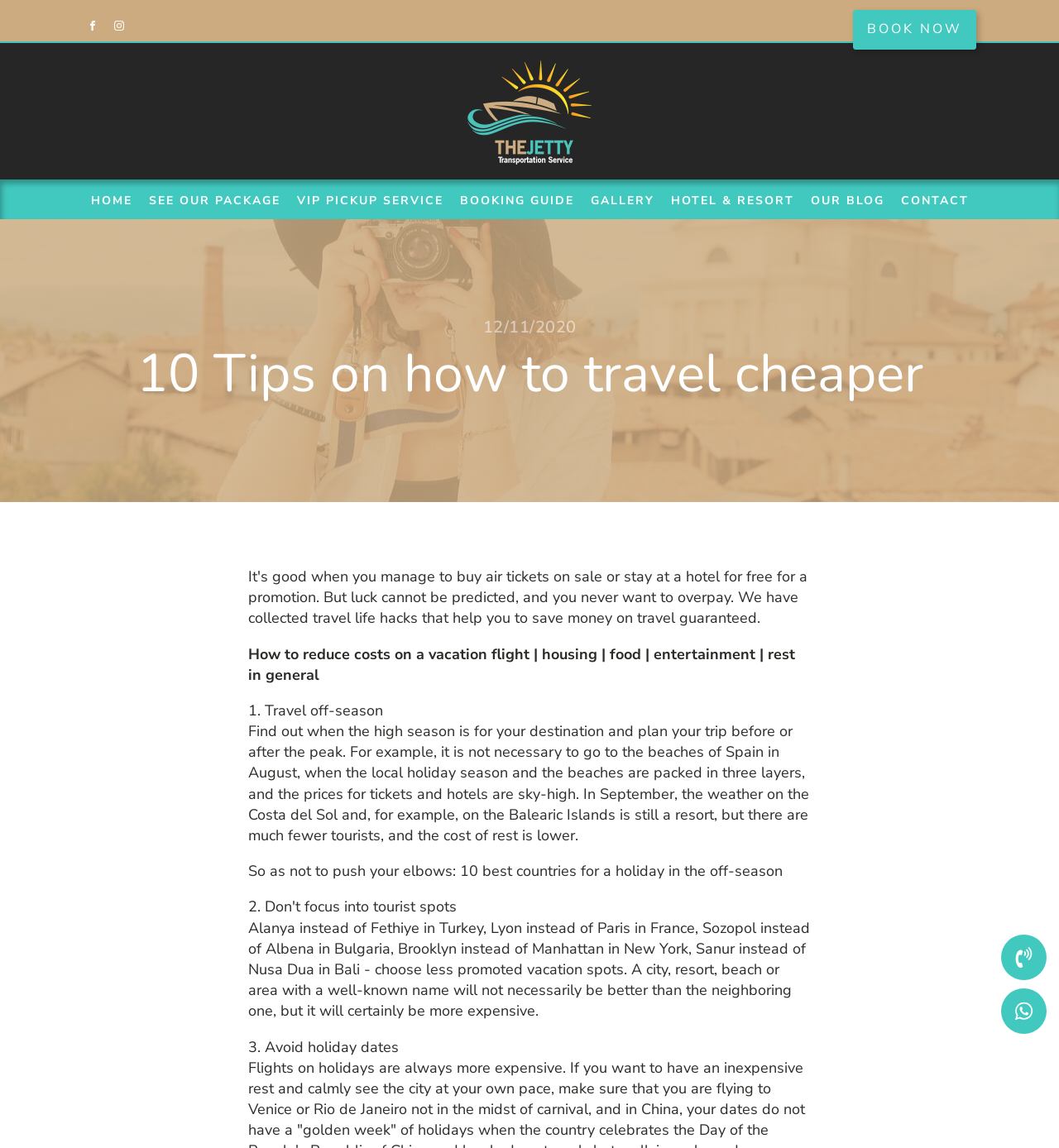Using the details from the image, please elaborate on the following question: What is the date mentioned in the webpage?

The date '12/11/2020' is mentioned in the heading element with bounding box coordinates [0.456, 0.277, 0.544, 0.293].